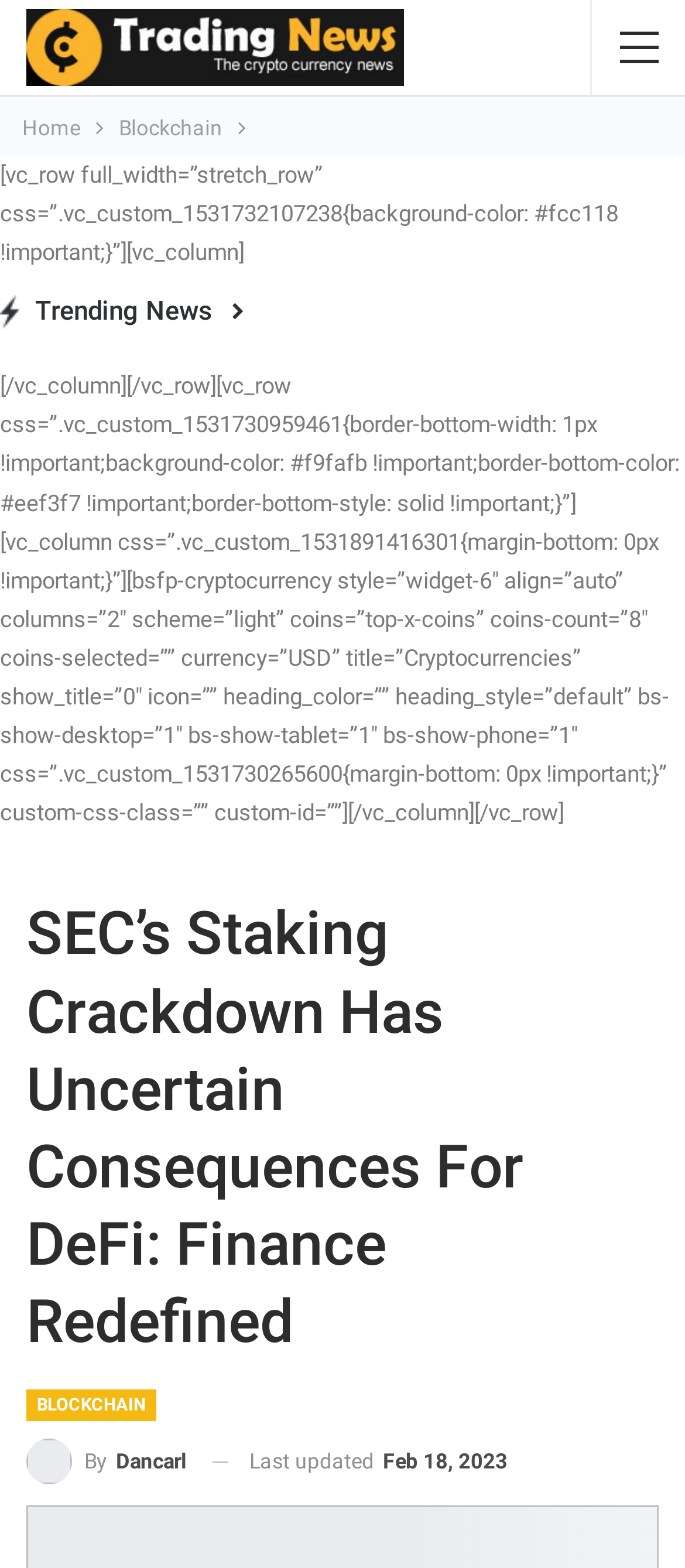Generate a thorough description of the webpage.

The webpage is a news article page, specifically focused on decentralized finance (DeFi) insights. At the top, there is a navigation bar with breadcrumbs, featuring links to "Home" and "Blockchain". Below the navigation bar, there is a prominent image with the text "Trading News" on it.

The main content area is divided into two sections. The top section has a heading "Trending News" and appears to be a highlight or featured section. The bottom section is the main article content, which starts with a heading "SEC's Staking Crackdown Has Uncertain Consequences For DeFi: Finance Redefined". This section also features links to related topics, such as "BLOCKCHAIN", and the author's name, "By Dancarl". 

At the bottom of the article, there is a timestamp indicating when the article was last updated, which is February 18, 2023. The article appears to be a news piece discussing the consequences of the SEC's staking crackdown on DeFi.